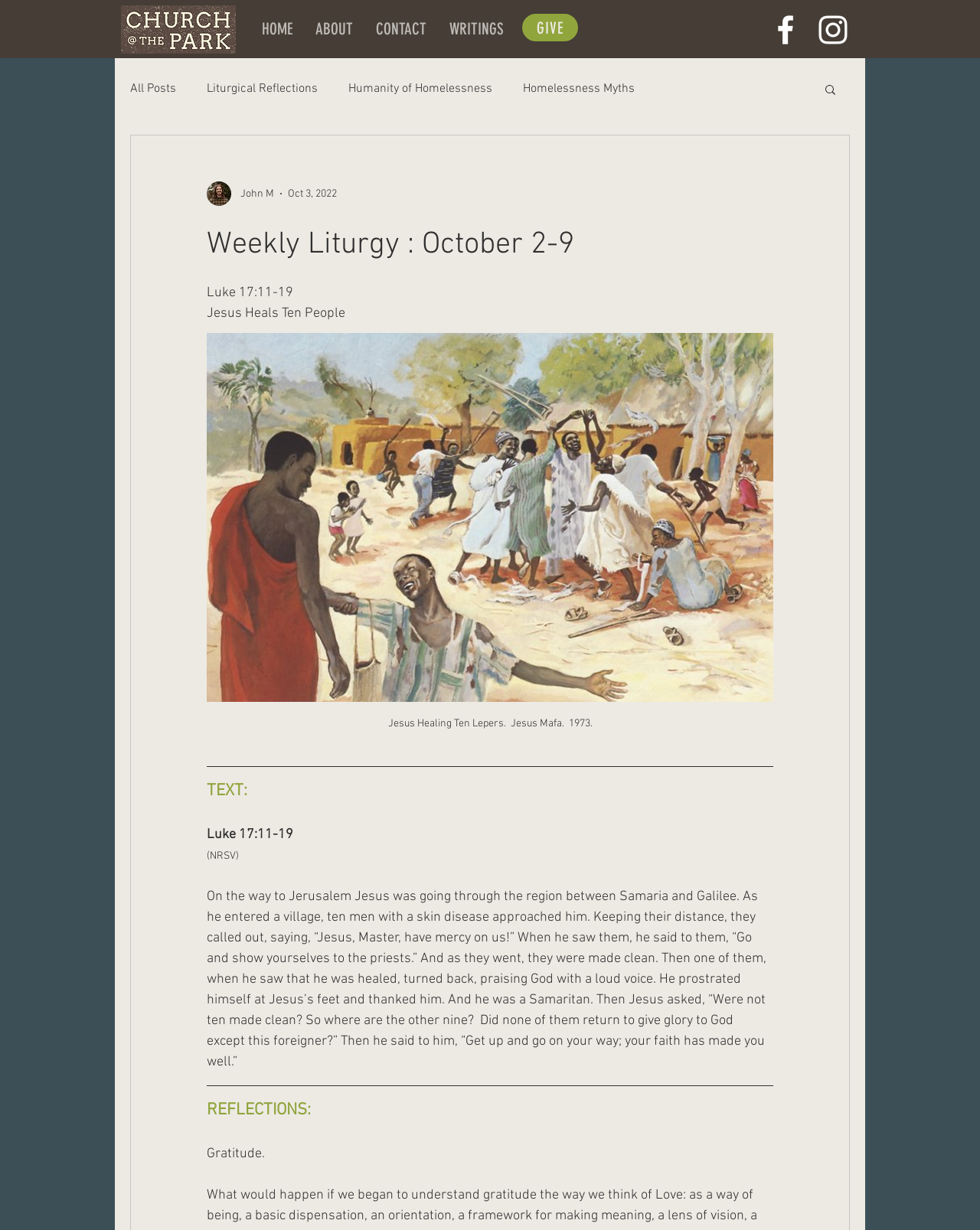Can you identify the bounding box coordinates of the clickable region needed to carry out this instruction: 'Read the Liturgical Reflections'? The coordinates should be four float numbers within the range of 0 to 1, stated as [left, top, right, bottom].

[0.211, 0.066, 0.324, 0.078]